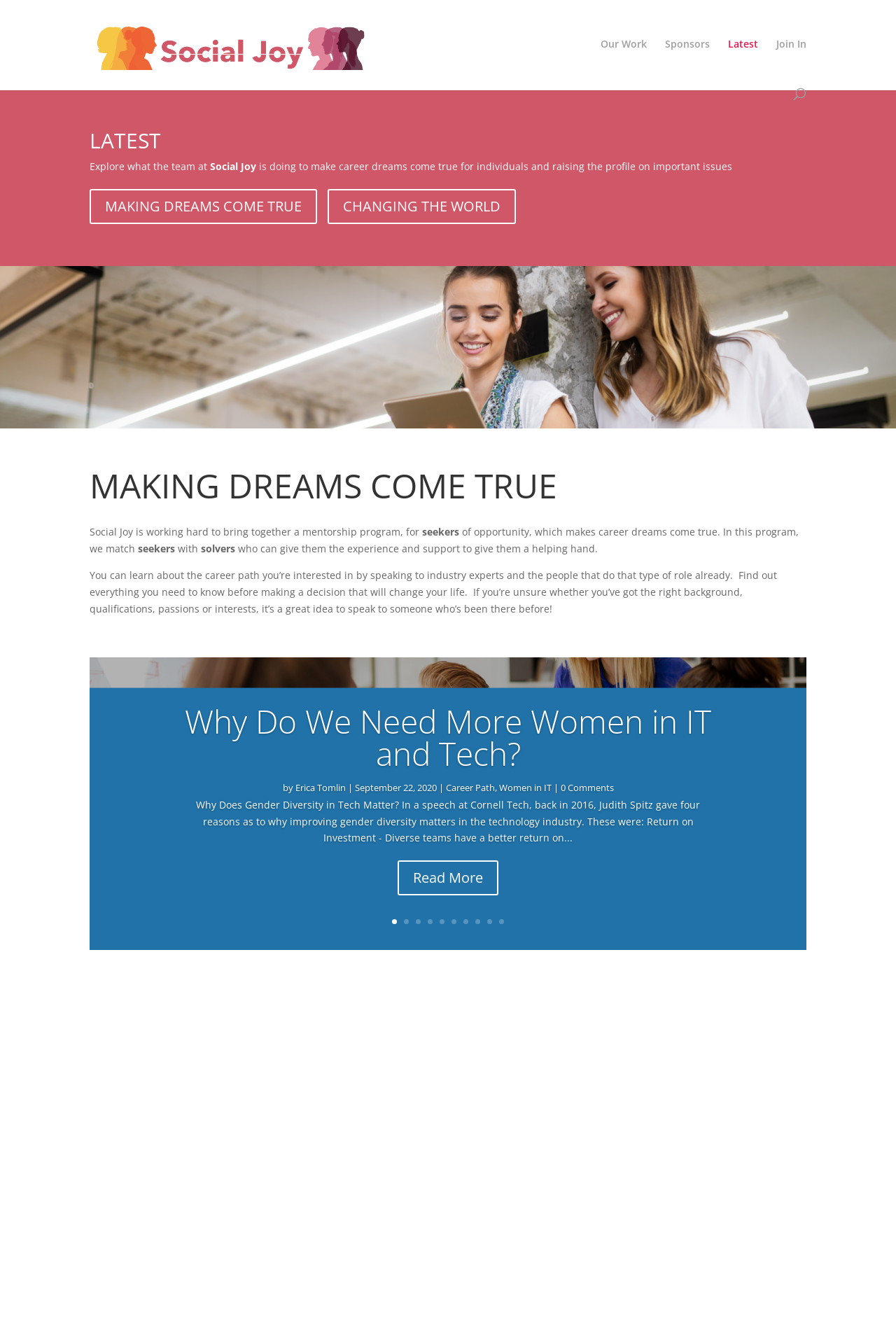Please respond to the question with a concise word or phrase:
What is the topic of the article by Erica Tomlin?

Why Do We Need More Women in IT and Tech?